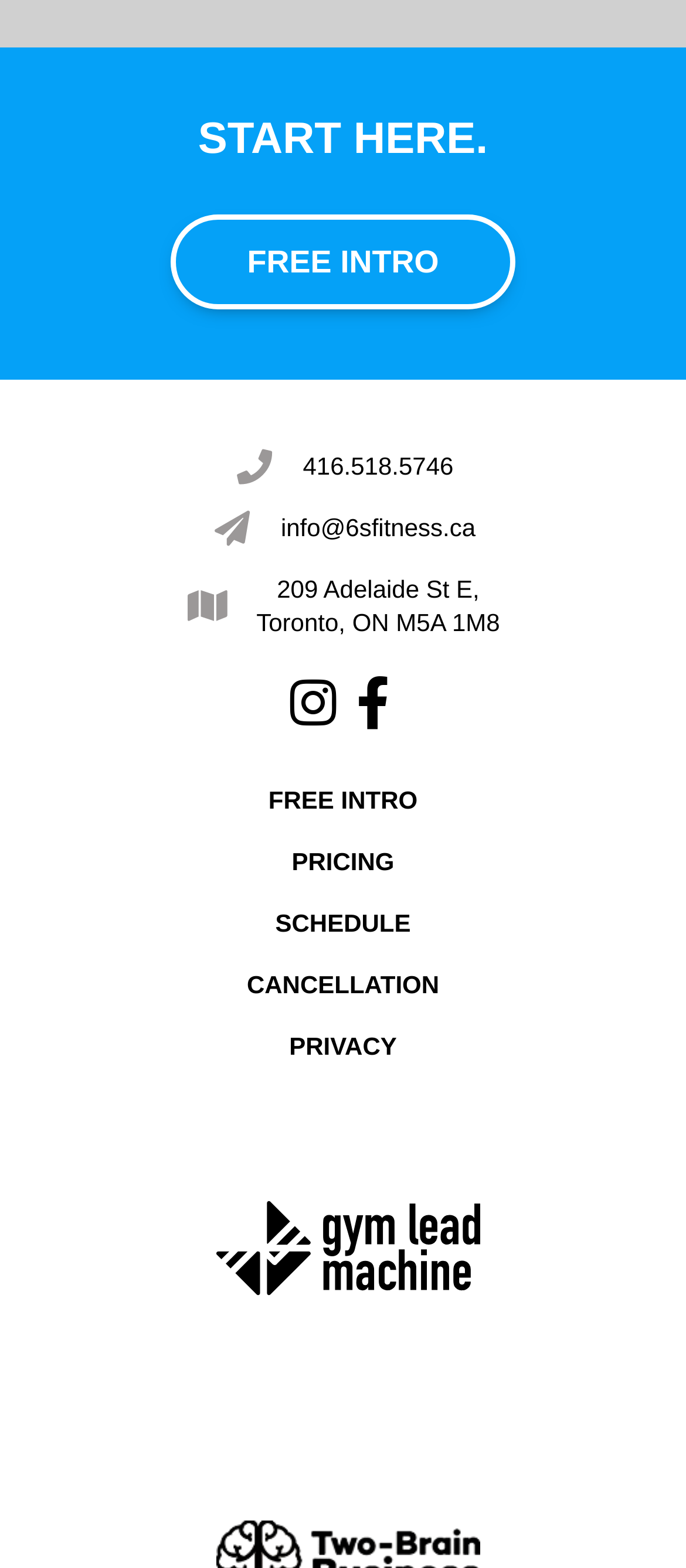What social media platforms are available?
Please provide a single word or phrase as your answer based on the screenshot.

Instagram, Facebook